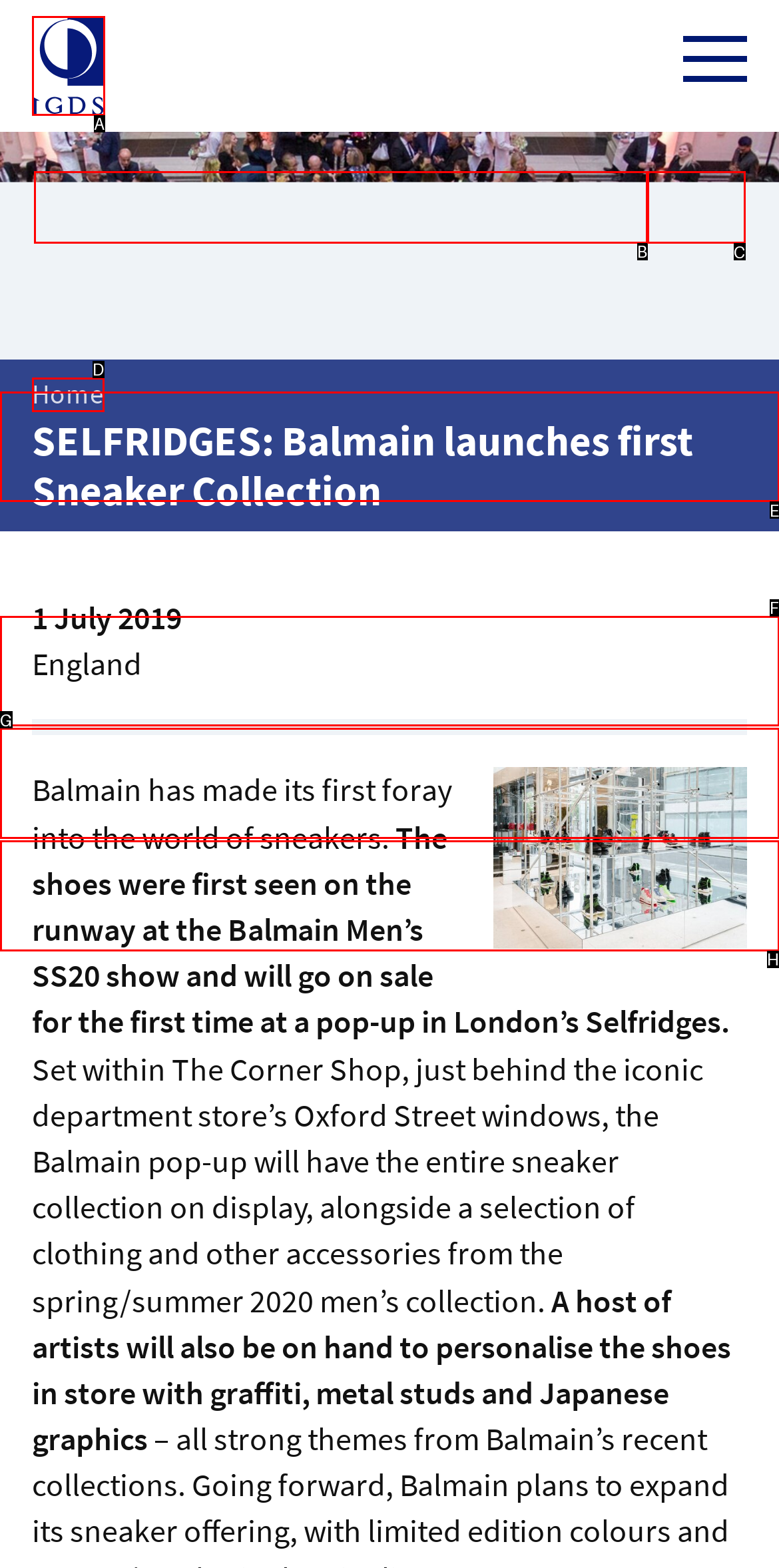From the available choices, determine which HTML element fits this description: IGDS WDSS Awards Respond with the correct letter.

G